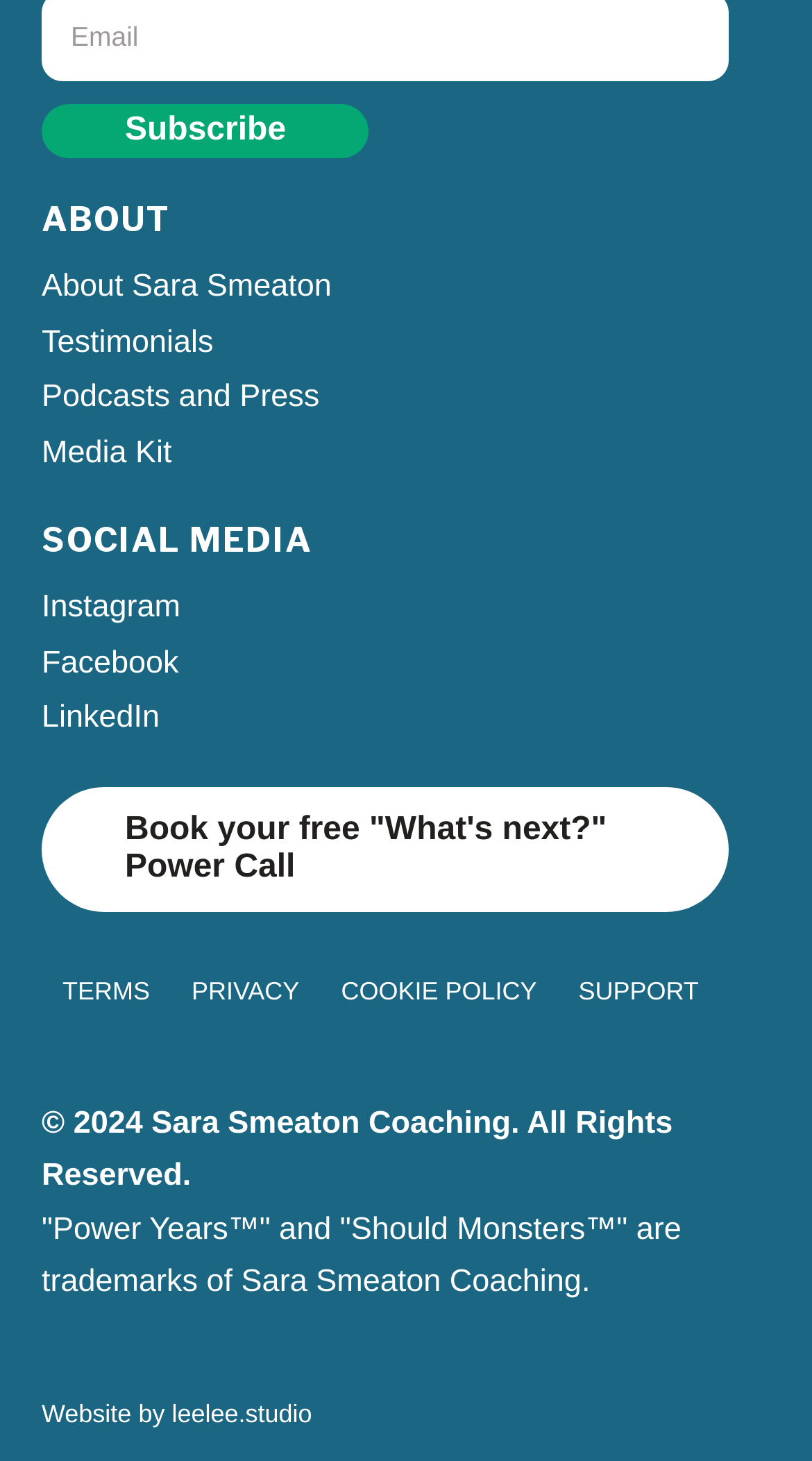Pinpoint the bounding box coordinates of the clickable element to carry out the following instruction: "Check the website's terms."

[0.051, 0.664, 0.21, 0.693]